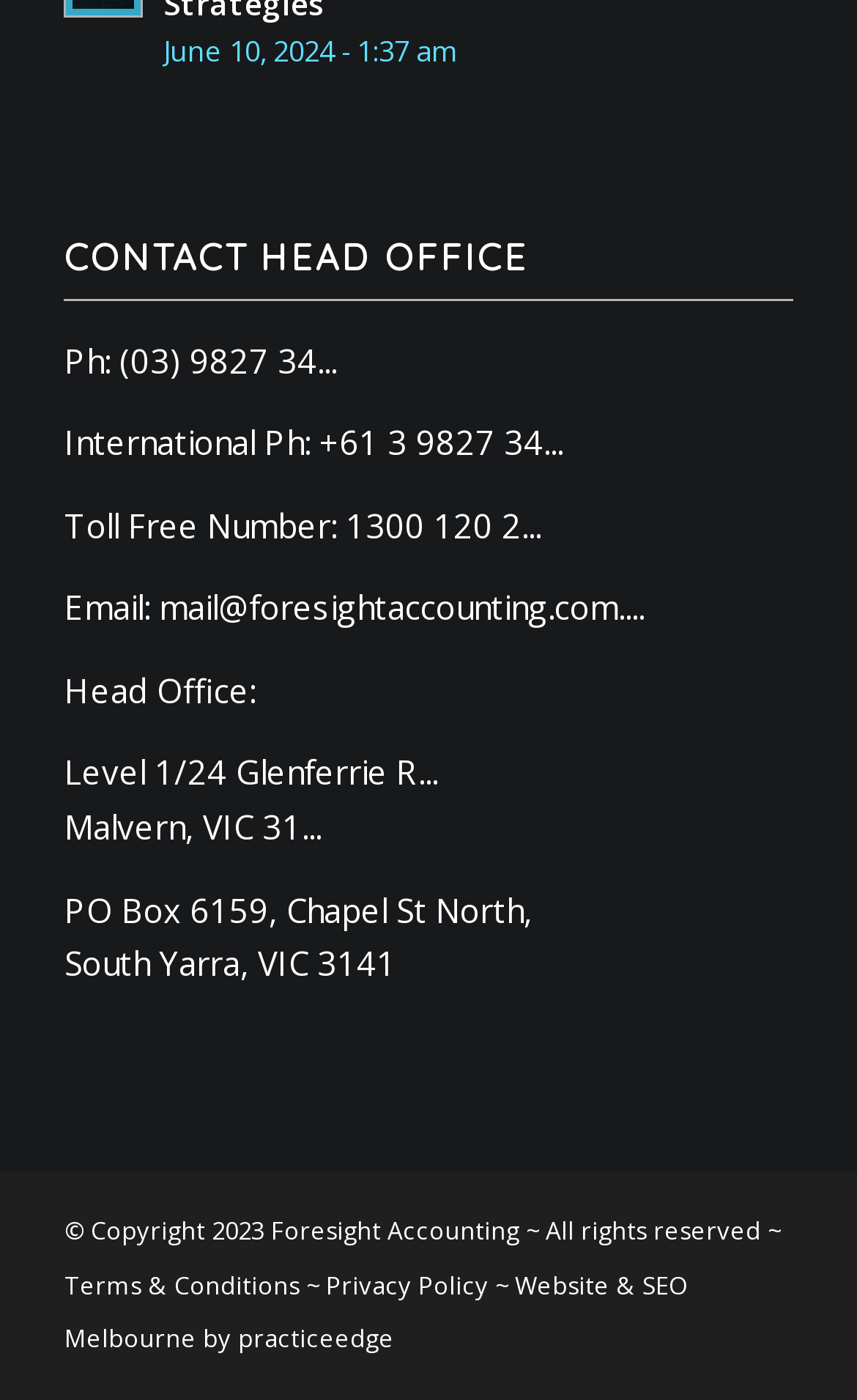Please predict the bounding box coordinates (top-left x, top-left y, bottom-right x, bottom-right y) for the UI element in the screenshot that fits the description: Privacy Policy

[0.38, 0.905, 0.57, 0.929]